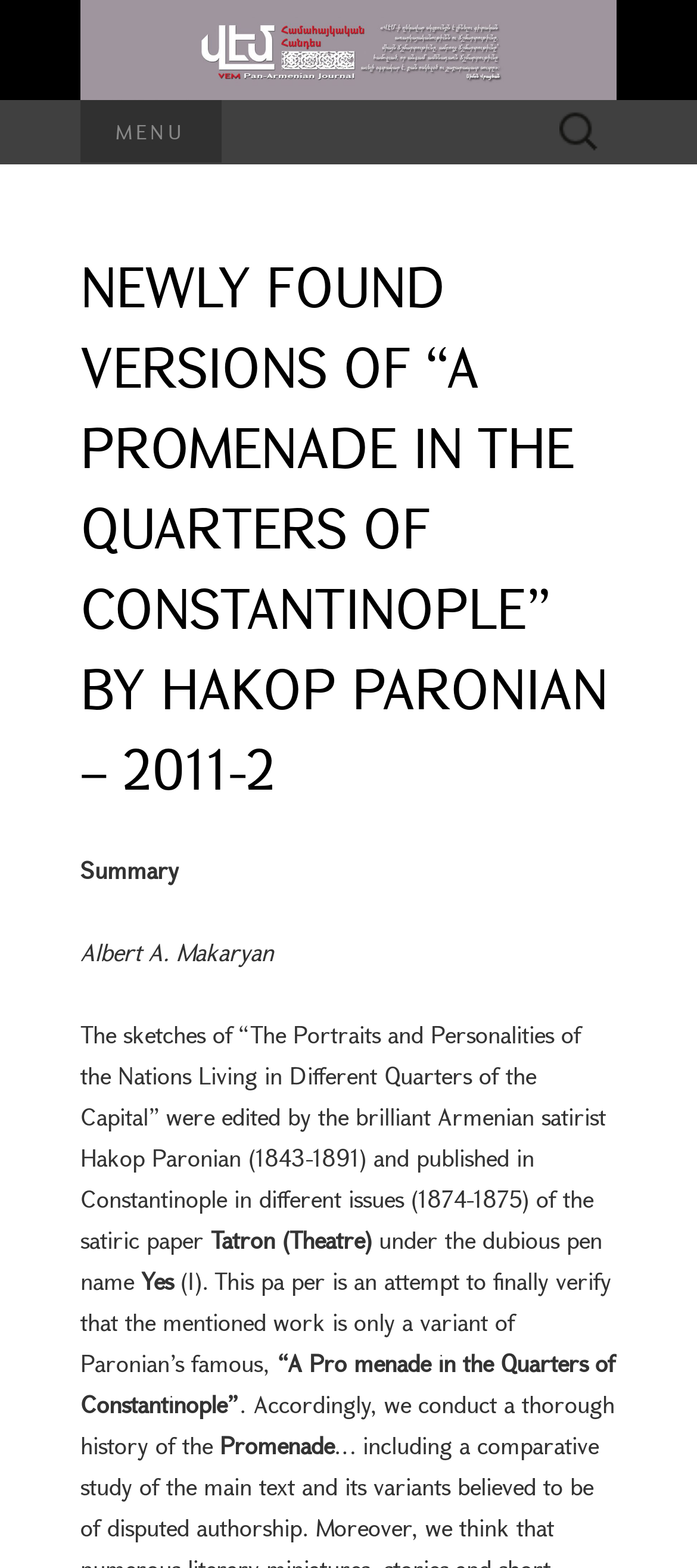Using the information shown in the image, answer the question with as much detail as possible: Who is the editor of the sketches?

The webpage states that the sketches of 'The Portraits and Personalities of the Nations Living in Different Quarters of the Capital' were edited by Hakop Paronian.